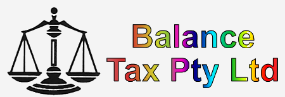Provide your answer in a single word or phrase: 
What is the font style of the company name?

Colorful and vibrant